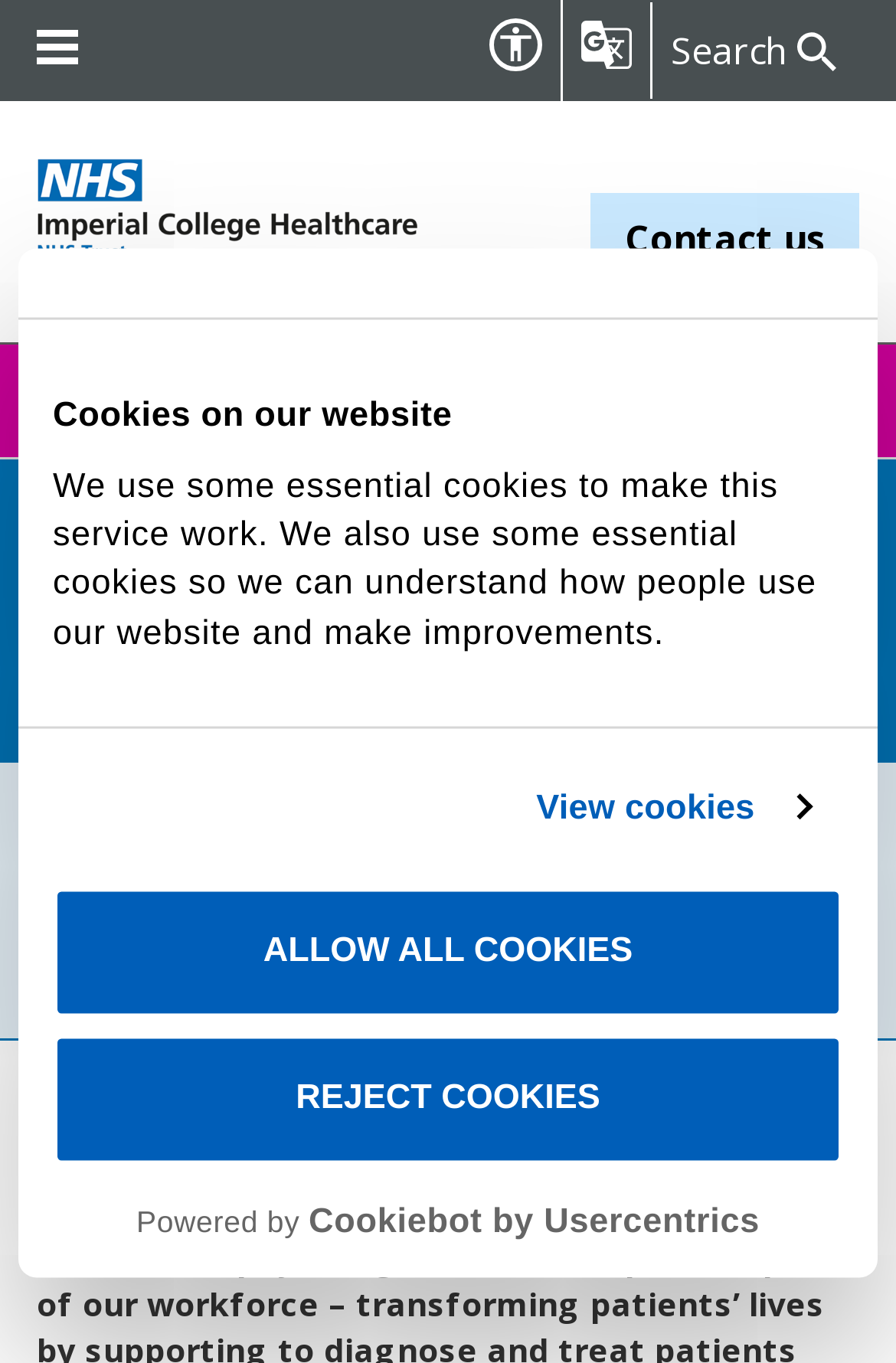Determine the bounding box coordinates for the element that should be clicked to follow this instruction: "Go to Contact us page". The coordinates should be given as four float numbers between 0 and 1, in the format [left, top, right, bottom].

[0.659, 0.142, 0.959, 0.209]